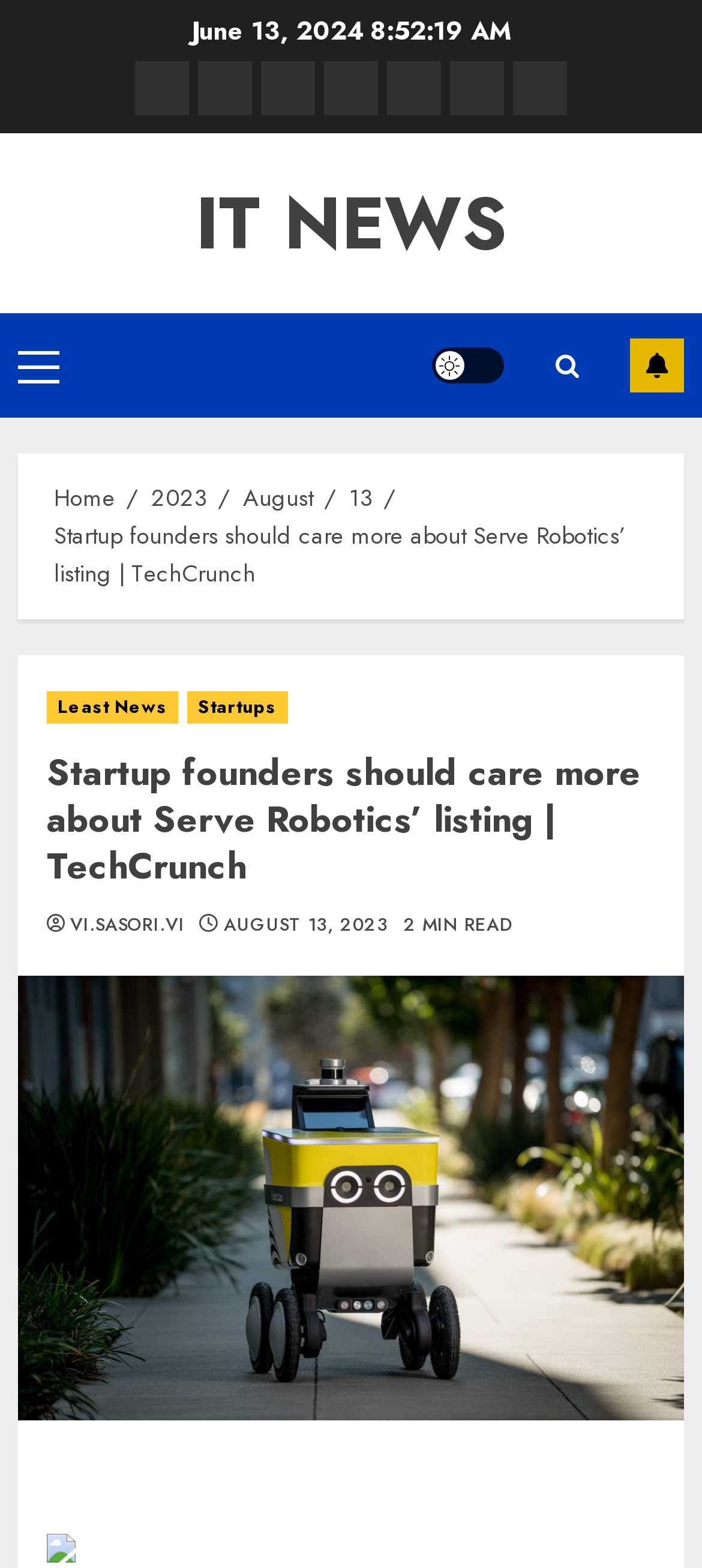Please use the details from the image to answer the following question comprehensively:
What is the date of the article?

I found the date of the article by looking at the top of the webpage, where it says 'June 13, 2024' in a static text element.